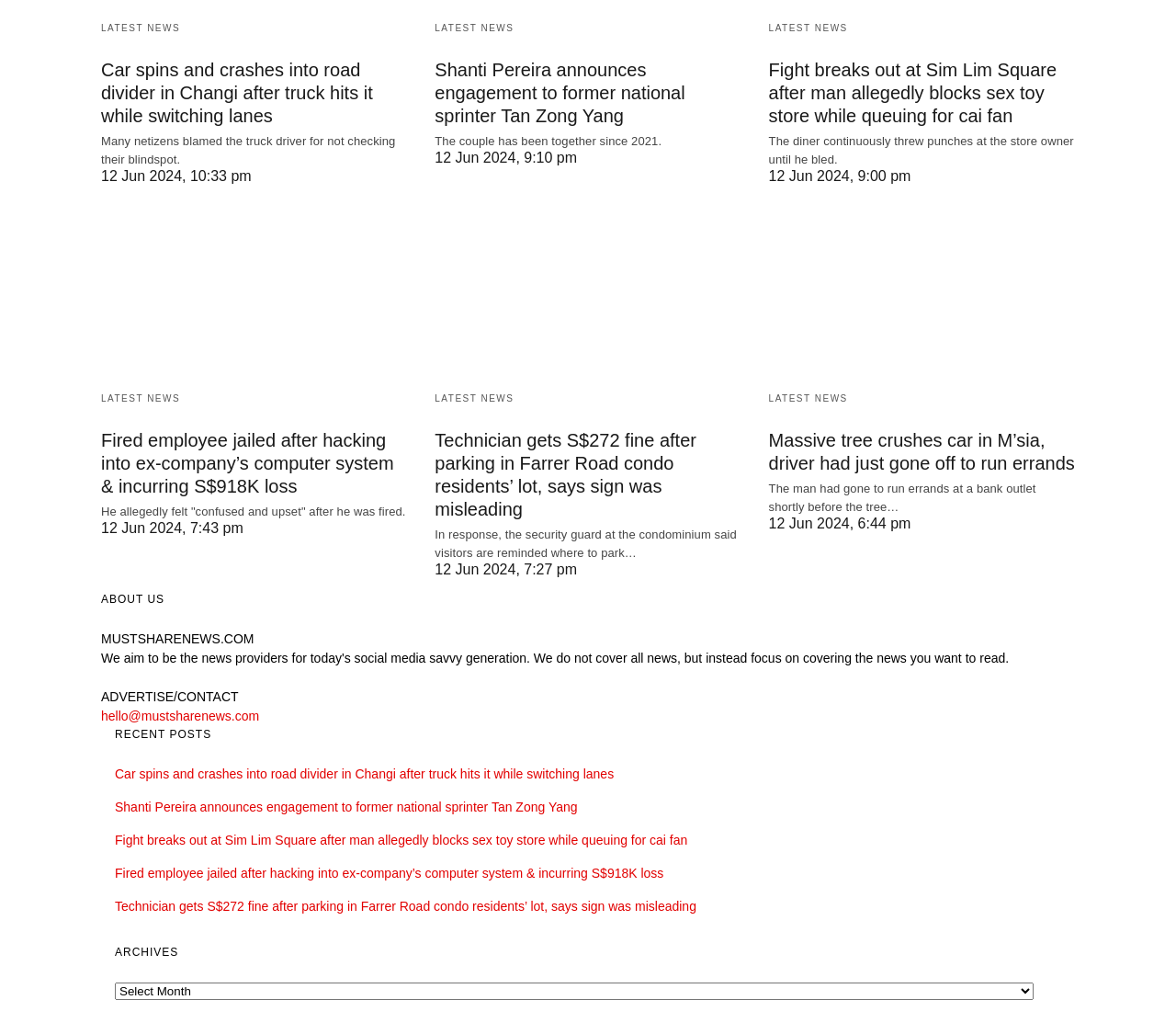Examine the screenshot and answer the question in as much detail as possible: What is the topic of the first news article?

By examining the heading element with the text 'Car spins and crashes into road divider in Changi after truck hits it while switching lanes', I determined that the topic of the first news article is a car accident.